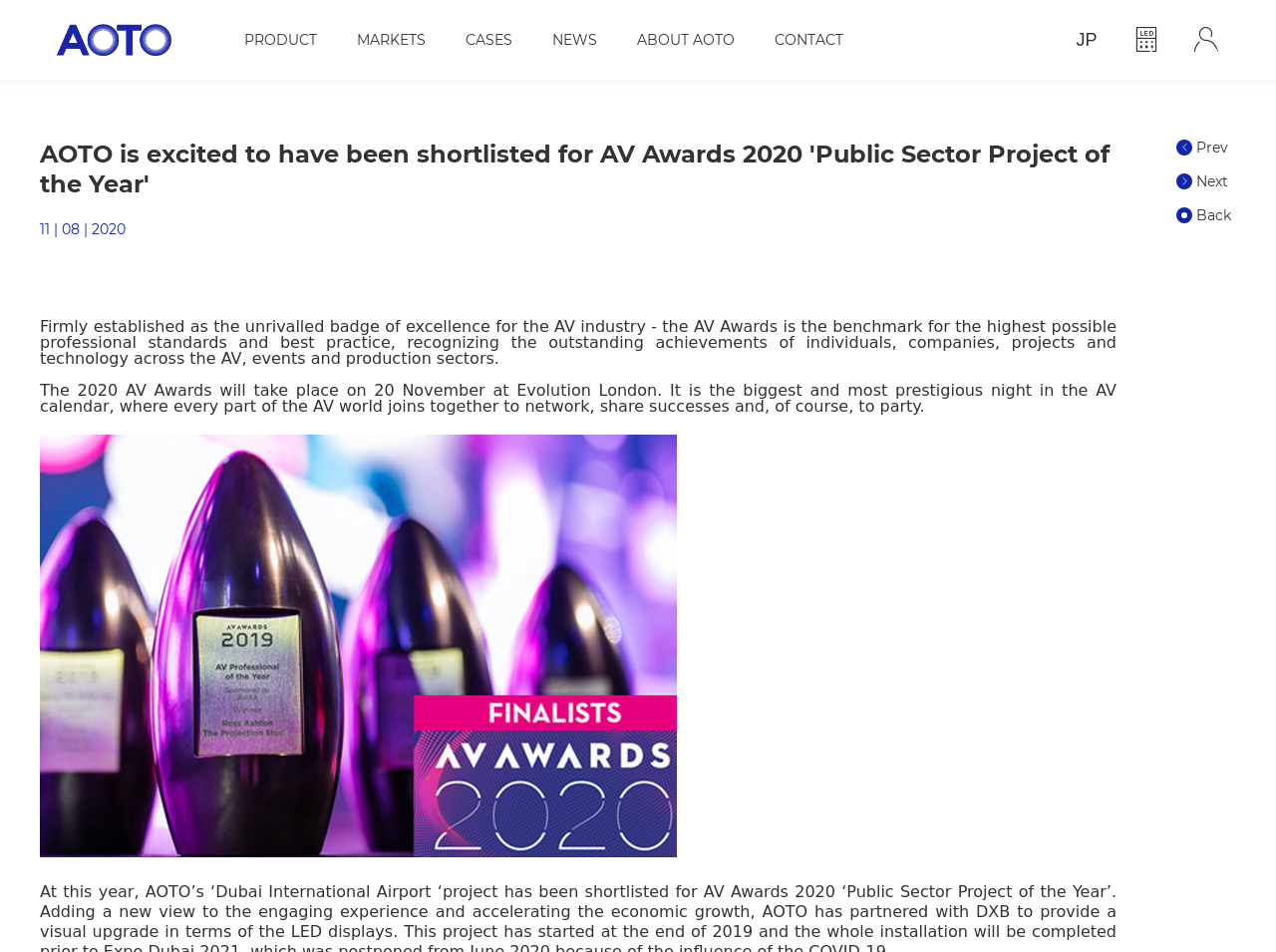Locate the bounding box coordinates of the clickable part needed for the task: "Learn more about 'AOTO'".

[0.499, 0.01, 0.576, 0.073]